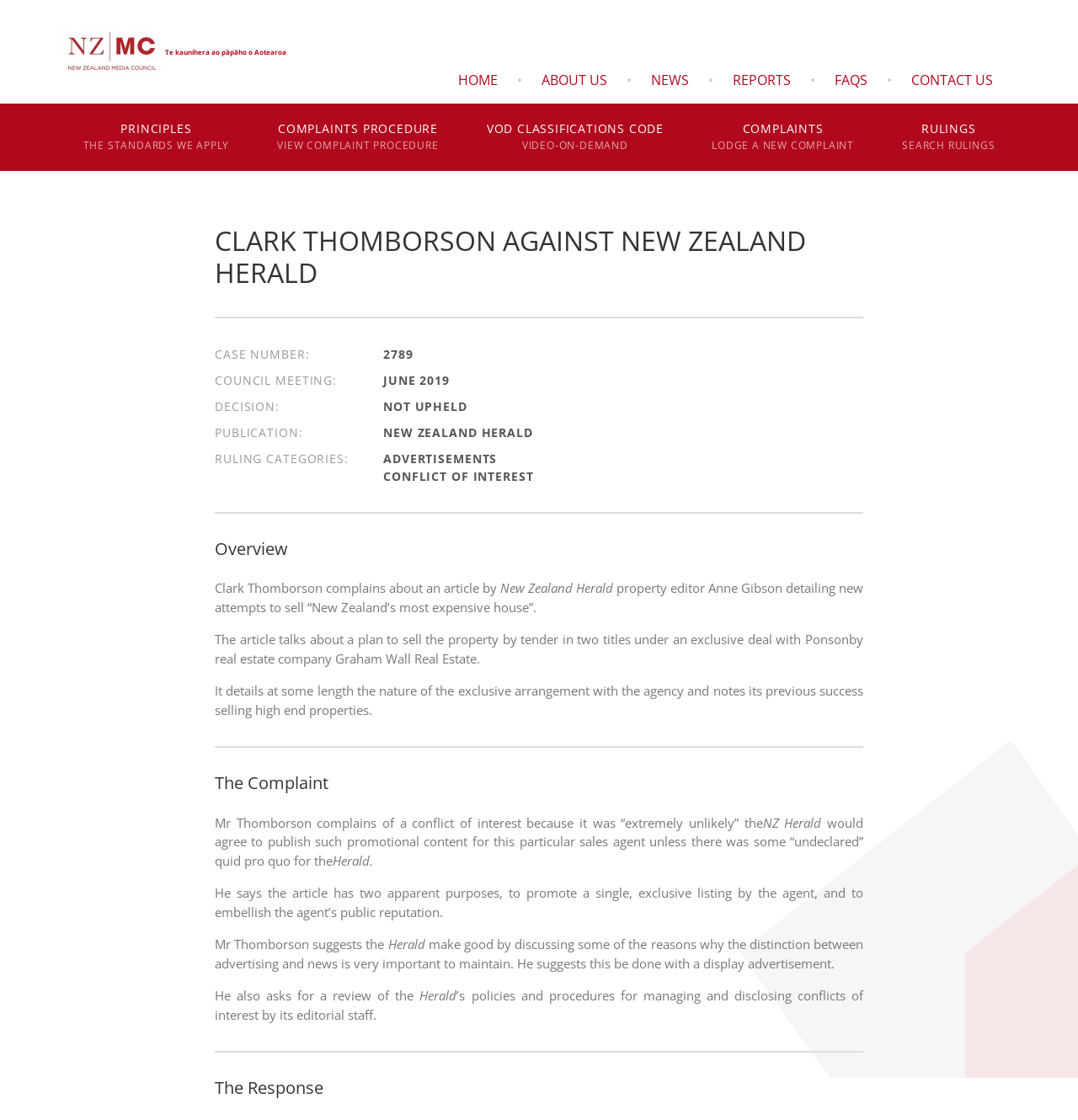Identify the bounding box coordinates for the element that needs to be clicked to fulfill this instruction: "Click the 'HOME' link". Provide the coordinates in the format of four float numbers between 0 and 1: [left, top, right, bottom].

[0.413, 0.056, 0.473, 0.087]